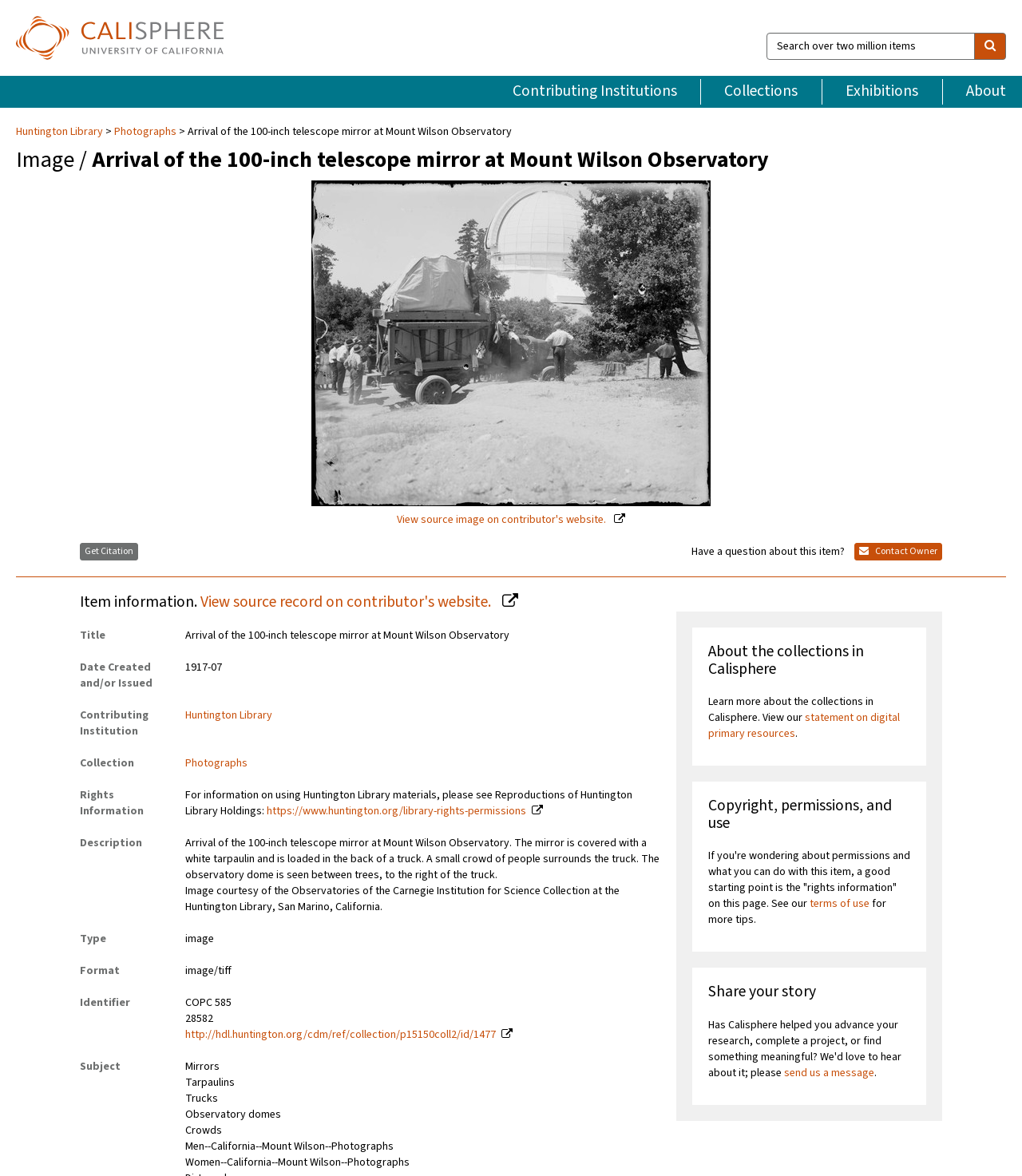Locate the bounding box coordinates of the clickable area needed to fulfill the instruction: "Contact Owner".

[0.836, 0.462, 0.922, 0.477]